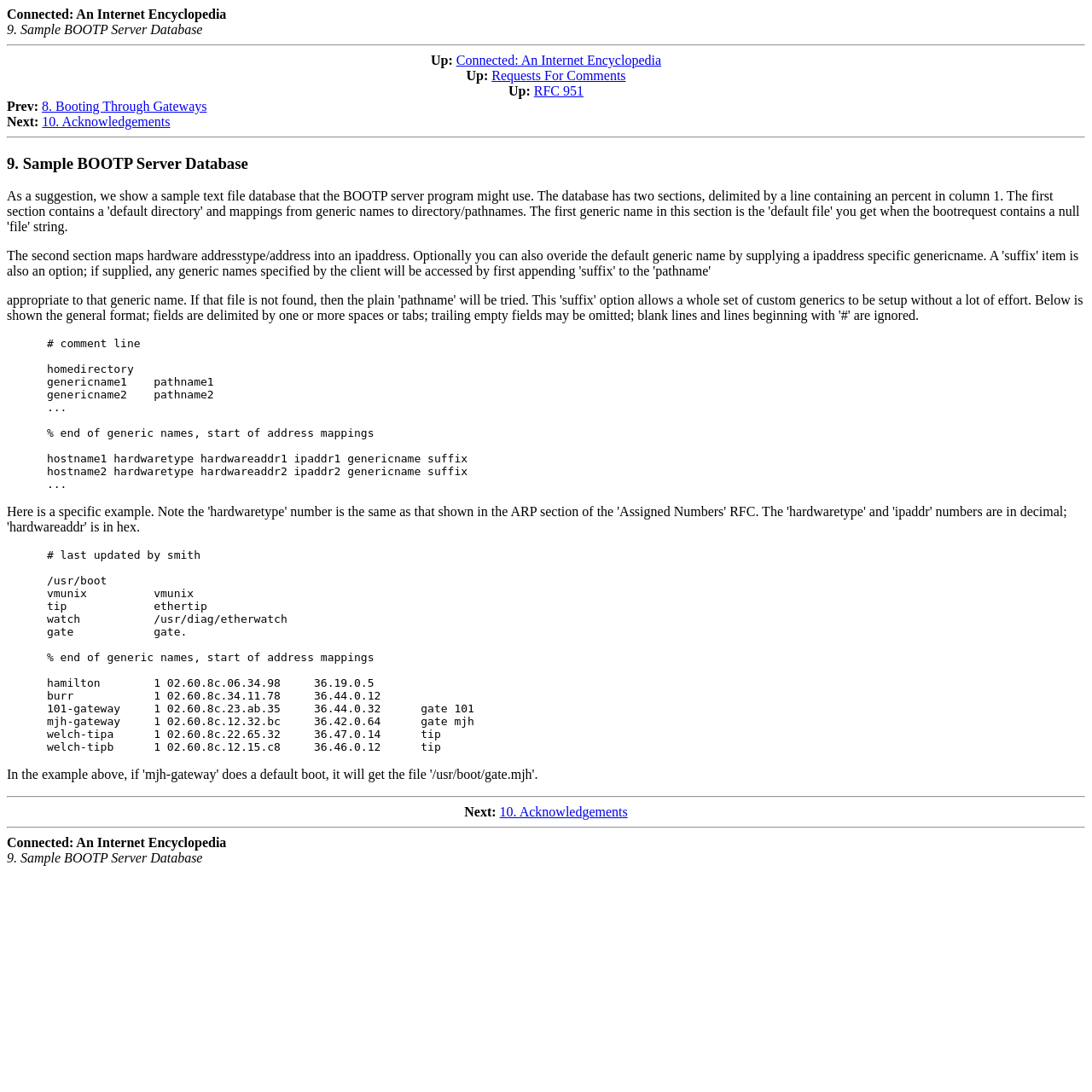Respond to the question below with a concise word or phrase:
What is the significance of the 'Up:' link?

Navigate to parent page